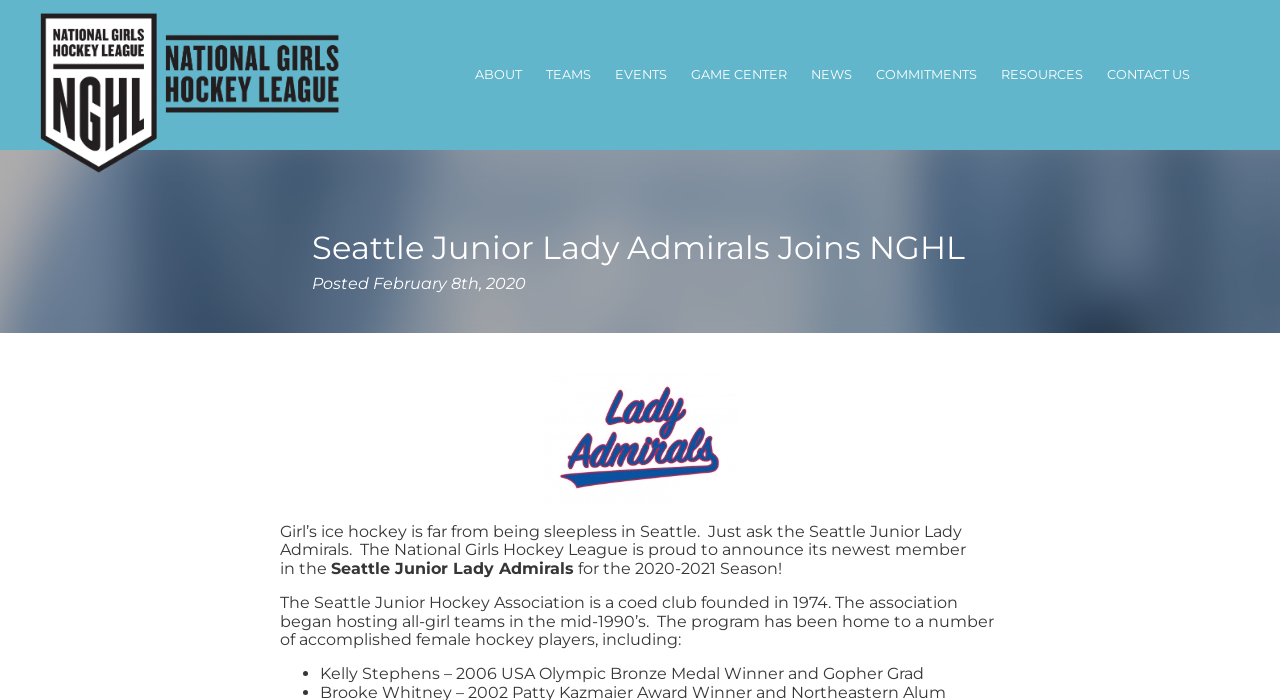Respond concisely with one word or phrase to the following query:
What is the name of the hockey league mentioned?

NGHL